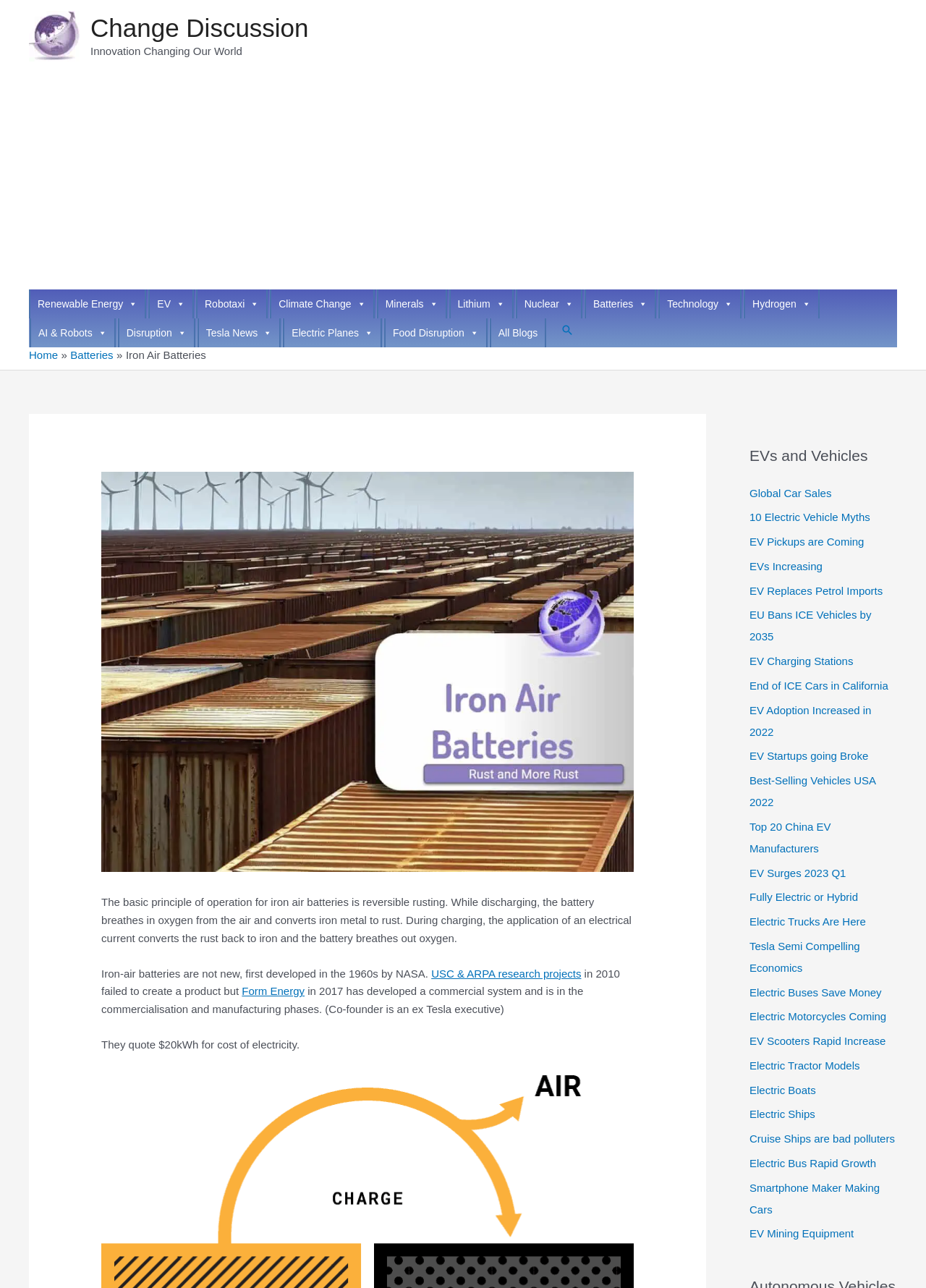Offer a meticulous description of the webpage's structure and content.

The webpage is about Iron Air Batteries, a type of electric grid storage battery that offers 10 times lower cost and longer duration. At the top, there is a navigation menu with links to various topics such as Renewable Energy, EV, Robotaxi, Climate Change, and more. Below the navigation menu, there is a header section with a link to "Commercialising innovative technologies" and an image with the same description.

The main content of the webpage is divided into two sections. The left section has a header "Iron Air Batteries" and an image of iron air batteries for grid storage. Below the image, there is a description of how iron air batteries work, stating that they operate on the principle of reversible rusting. The text also mentions that iron-air batteries are not new and were first developed by NASA in the 1960s.

The right section of the webpage has a complementary section with a heading "EVs and Vehicles" and a navigation menu with links to various articles related to electric vehicles, such as global car sales, electric vehicle myths, and electric bus rapid growth.

At the bottom of the webpage, there is a breadcrumbs navigation menu with links to Home, Batteries, and Iron Air Batteries. There is also a search icon link and an advertisement iframe.